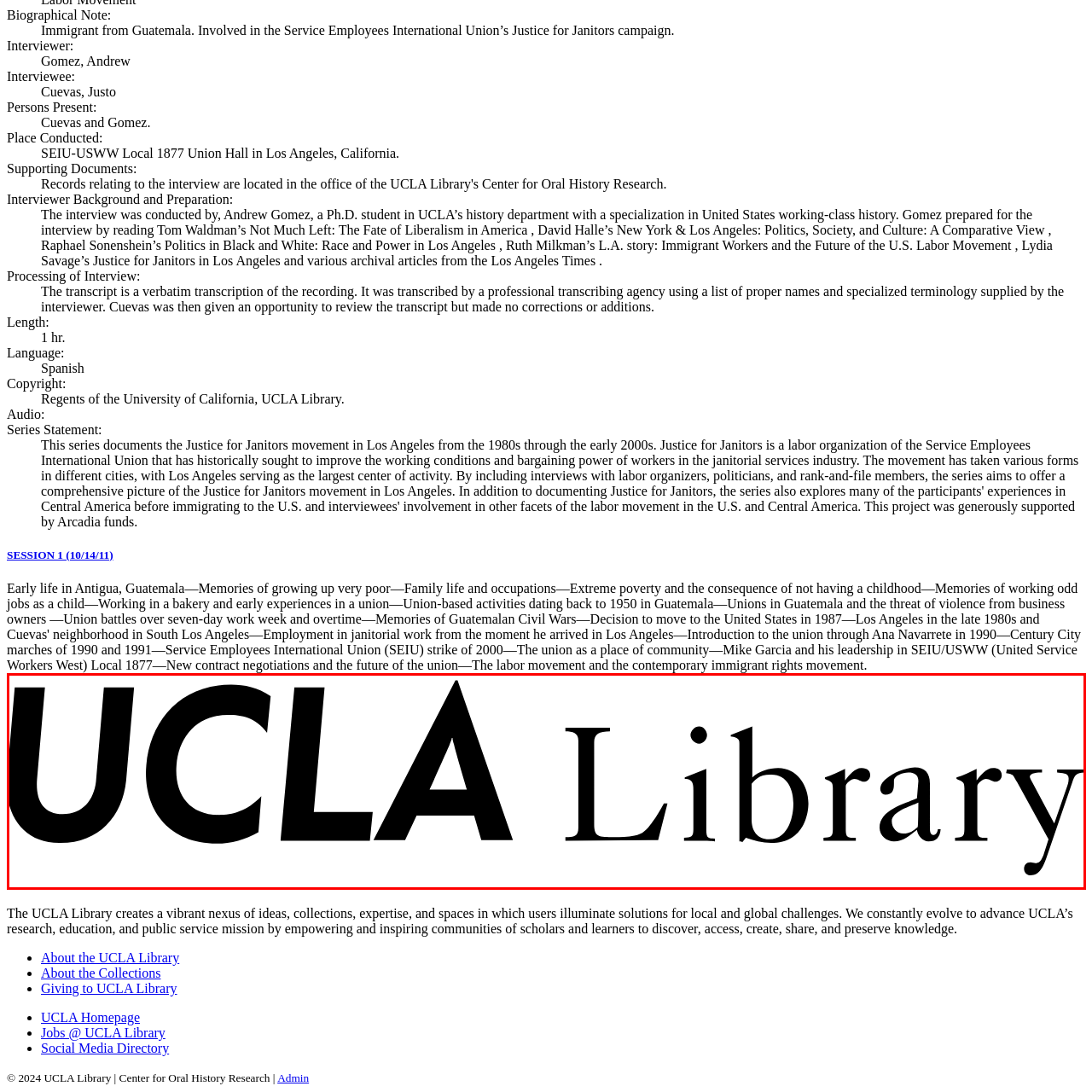Study the area of the image outlined in red and respond to the following question with as much detail as possible: What is the library's role?

The library emphasizes its role in fostering a vibrant academic community where ideas, collections, and expertise converge to address both local and global challenges.